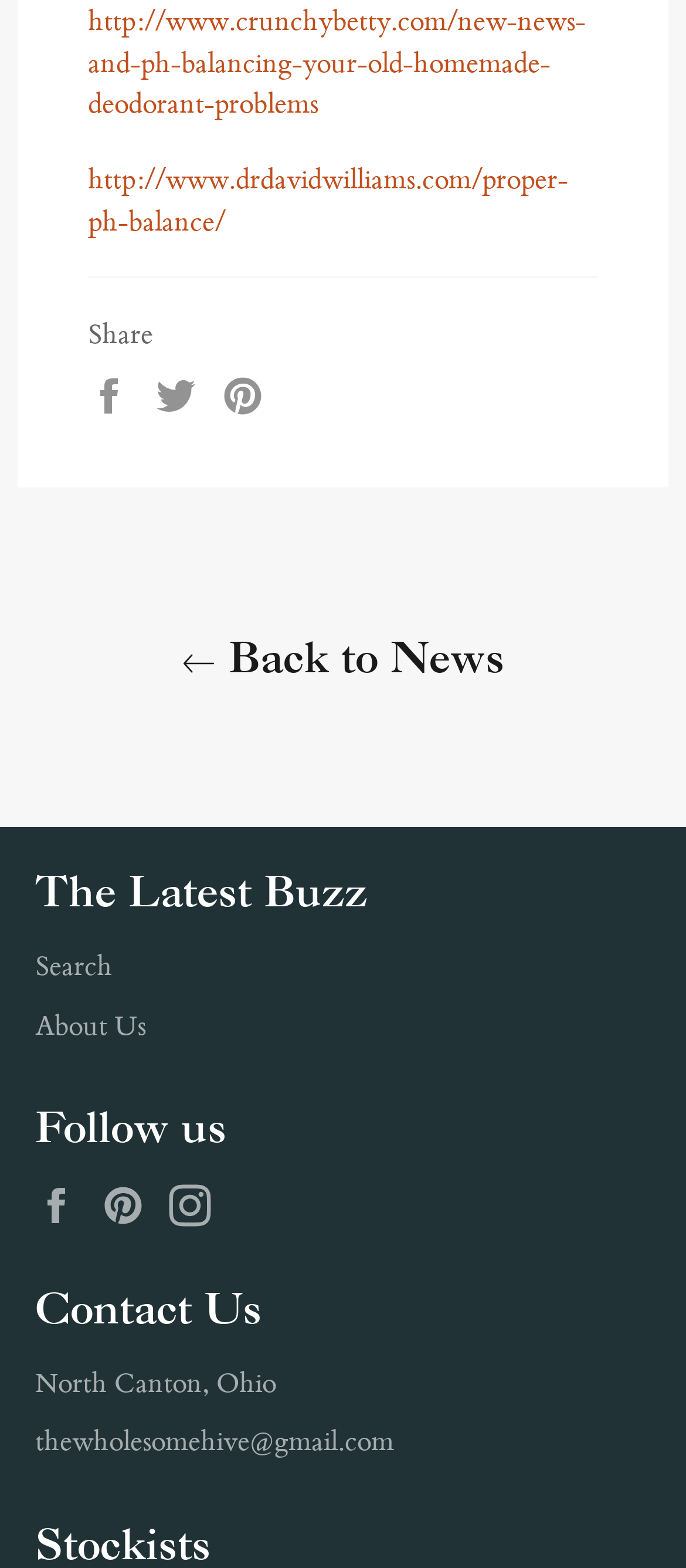Please give a concise answer to this question using a single word or phrase: 
How many social media platforms are listed in the 'Follow us' section?

3